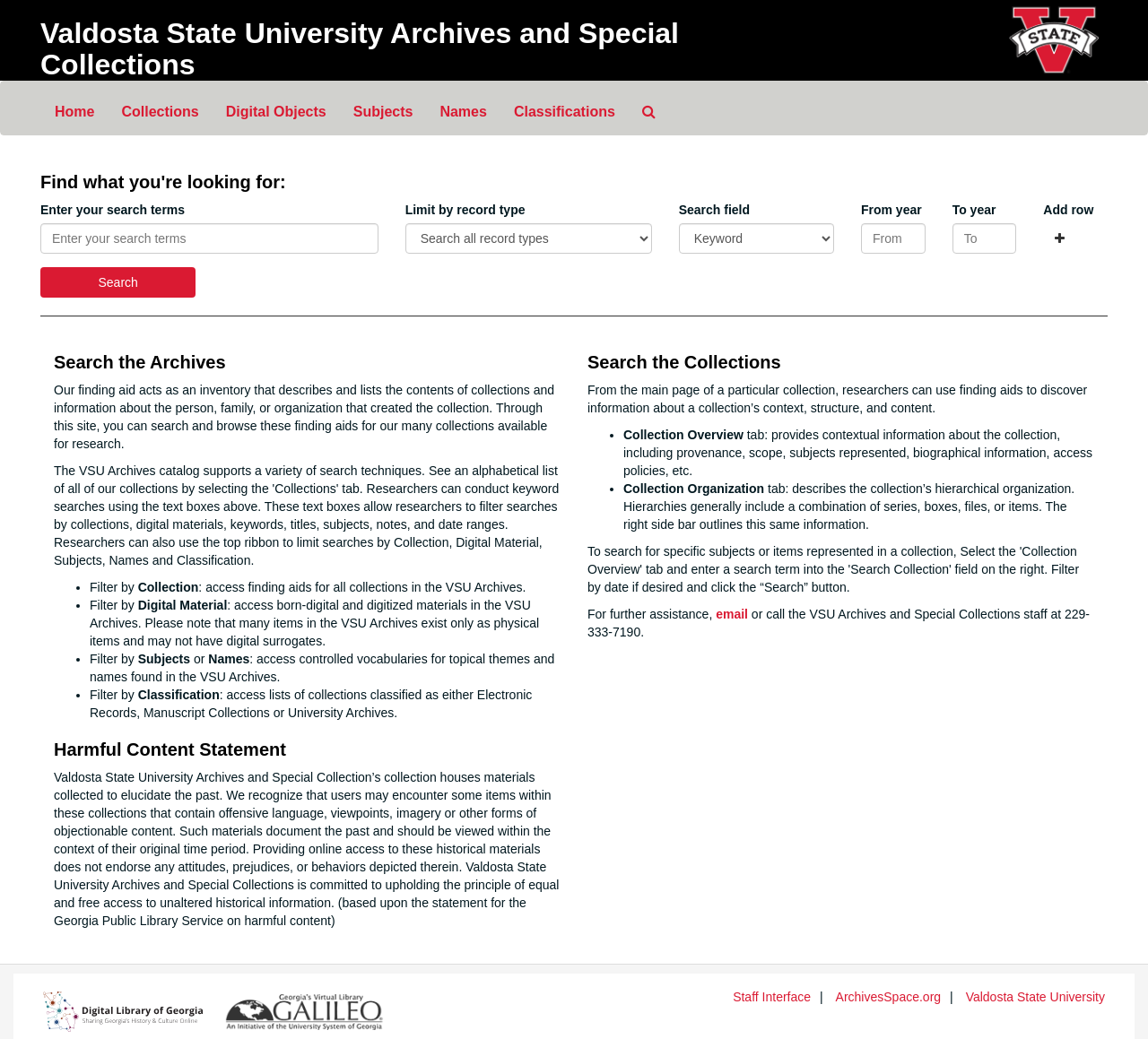Please provide the bounding box coordinate of the region that matches the element description: Digital Objects. Coordinates should be in the format (top-left x, top-left y, bottom-right x, bottom-right y) and all values should be between 0 and 1.

[0.185, 0.087, 0.296, 0.13]